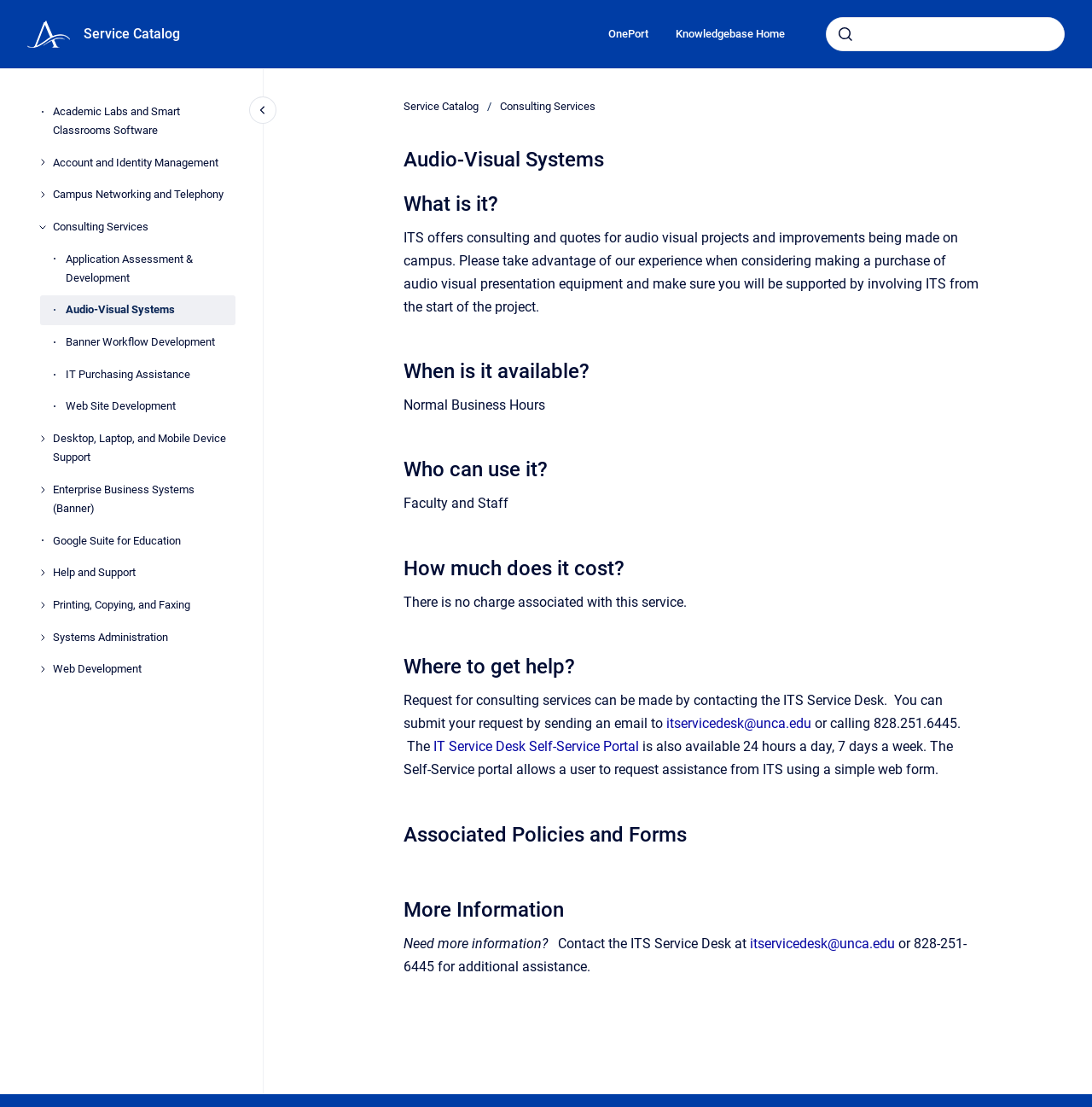Extract the bounding box coordinates for the UI element described by the text: "Audio-Visual Systems". The coordinates should be in the form of [left, top, right, bottom] with values between 0 and 1.

[0.06, 0.266, 0.216, 0.294]